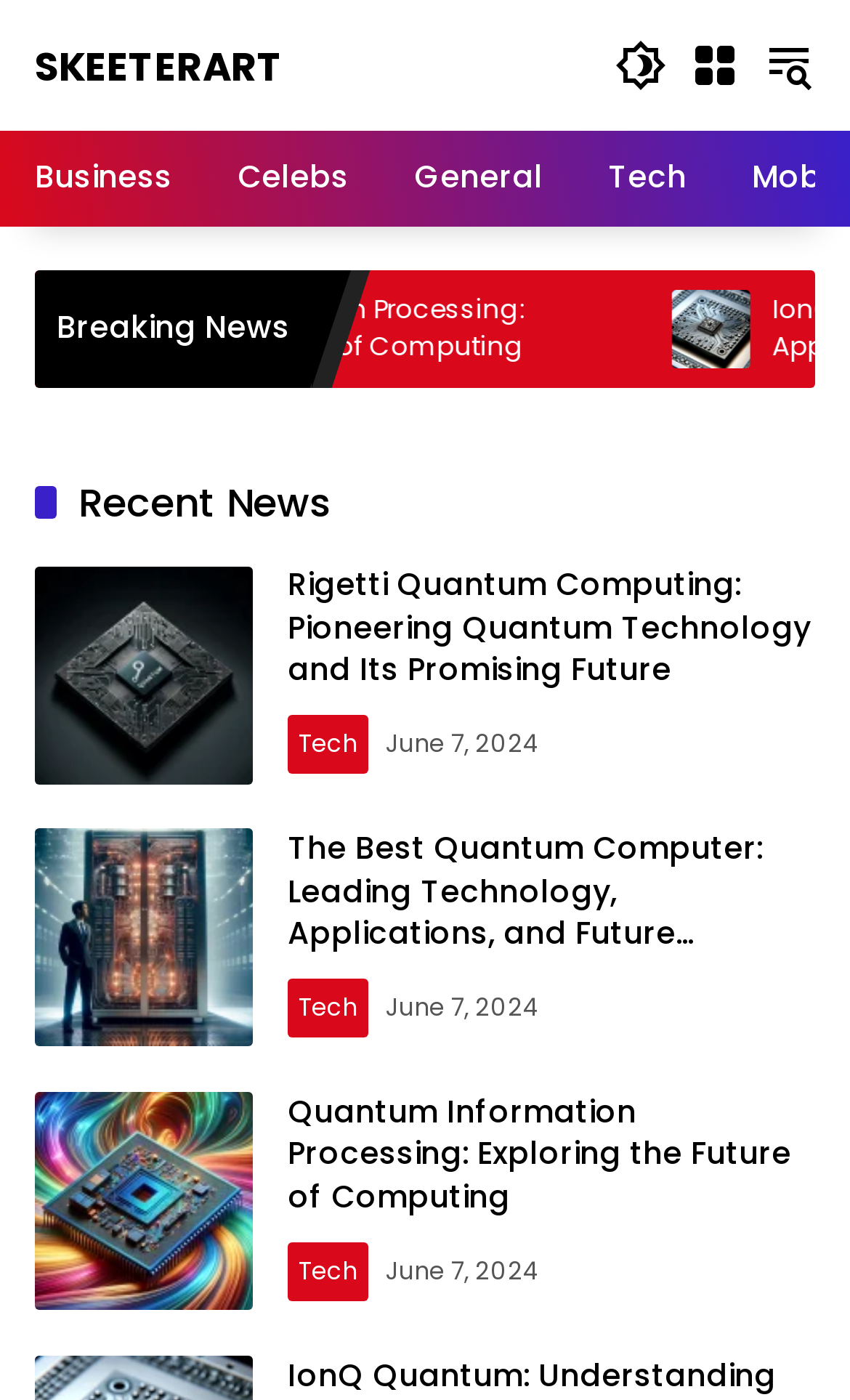Is the 'Dark Mode' button currently active?
Using the image as a reference, answer the question in detail.

I looked at the 'Dark Mode' button and did not find any indication that it is currently active, such as a different background color or text, so I assume it is not active.